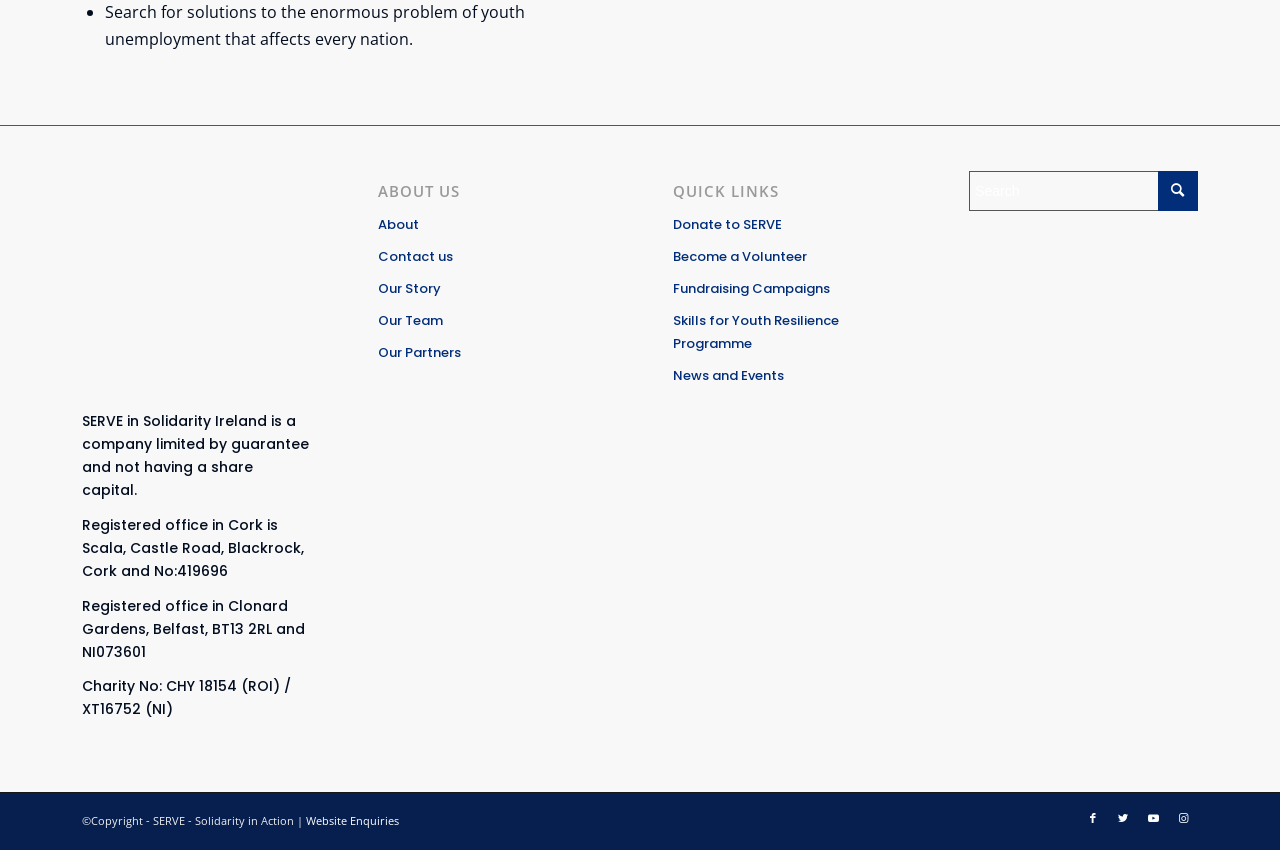Using the information in the image, give a detailed answer to the following question: How many social media links are available?

The social media links can be found at the bottom of the webpage, and there are four links available: Facebook, Twitter, Youtube, and Instagram.